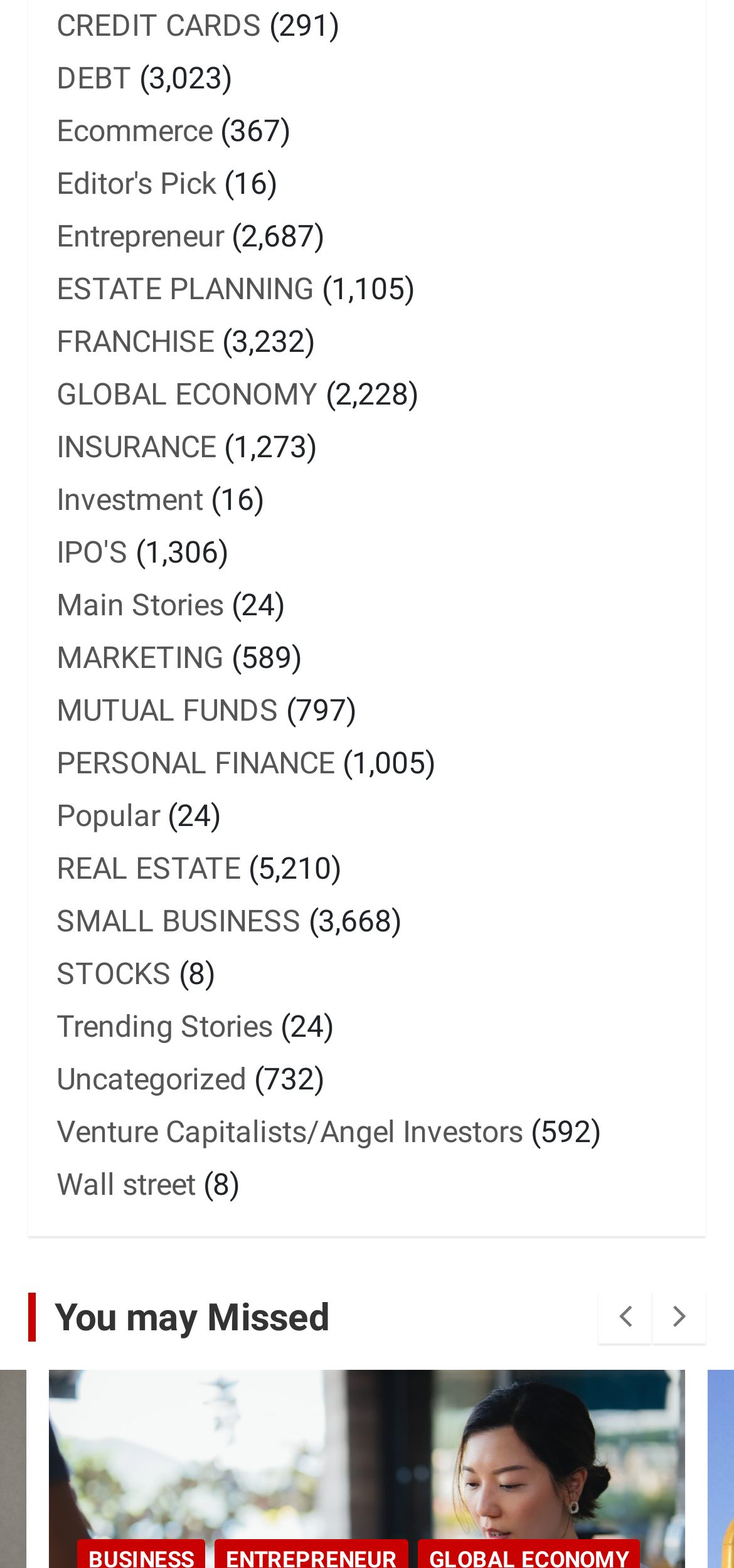Identify the bounding box coordinates of the region I need to click to complete this instruction: "Explore ENTREPRENEUR".

[0.077, 0.139, 0.305, 0.162]